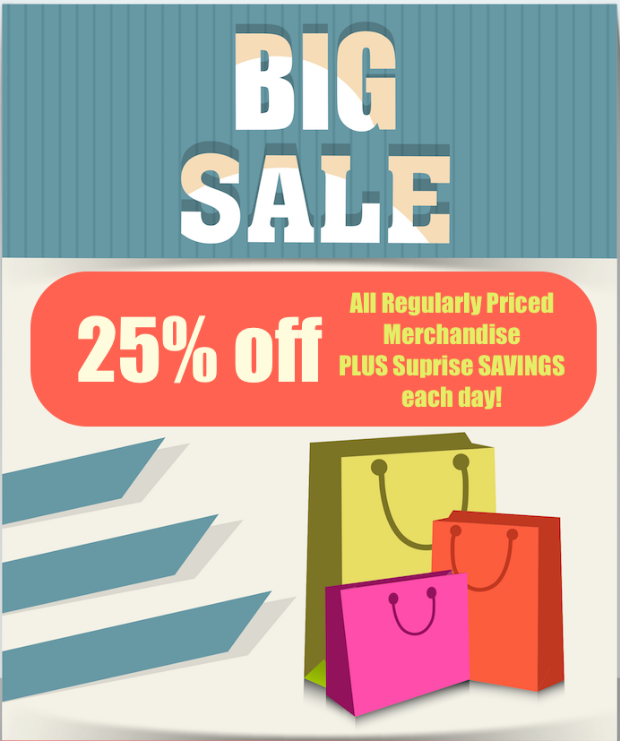Please give a succinct answer to the question in one word or phrase:
What is the purpose of mentioning 'Surprise SAVINGS each day'?

To entice customers to visit frequently